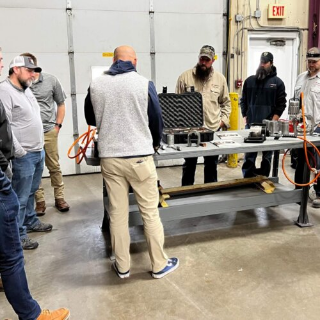Give a one-word or one-phrase response to the question: 
What industries does the organization serve?

Electrical utilities and renewable energy